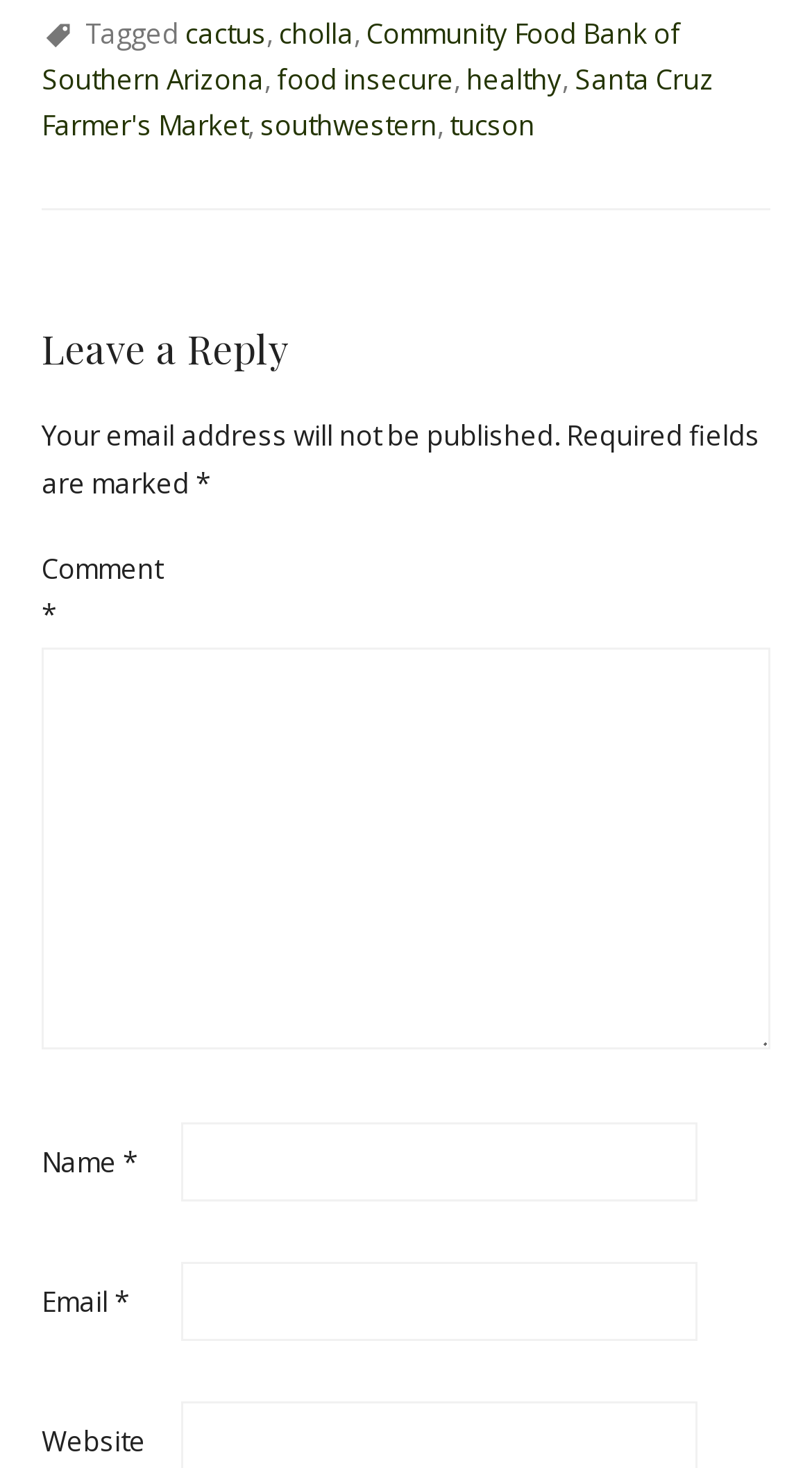From the webpage screenshot, predict the bounding box coordinates (top-left x, top-left y, bottom-right x, bottom-right y) for the UI element described here: food insecure

[0.341, 0.041, 0.559, 0.067]